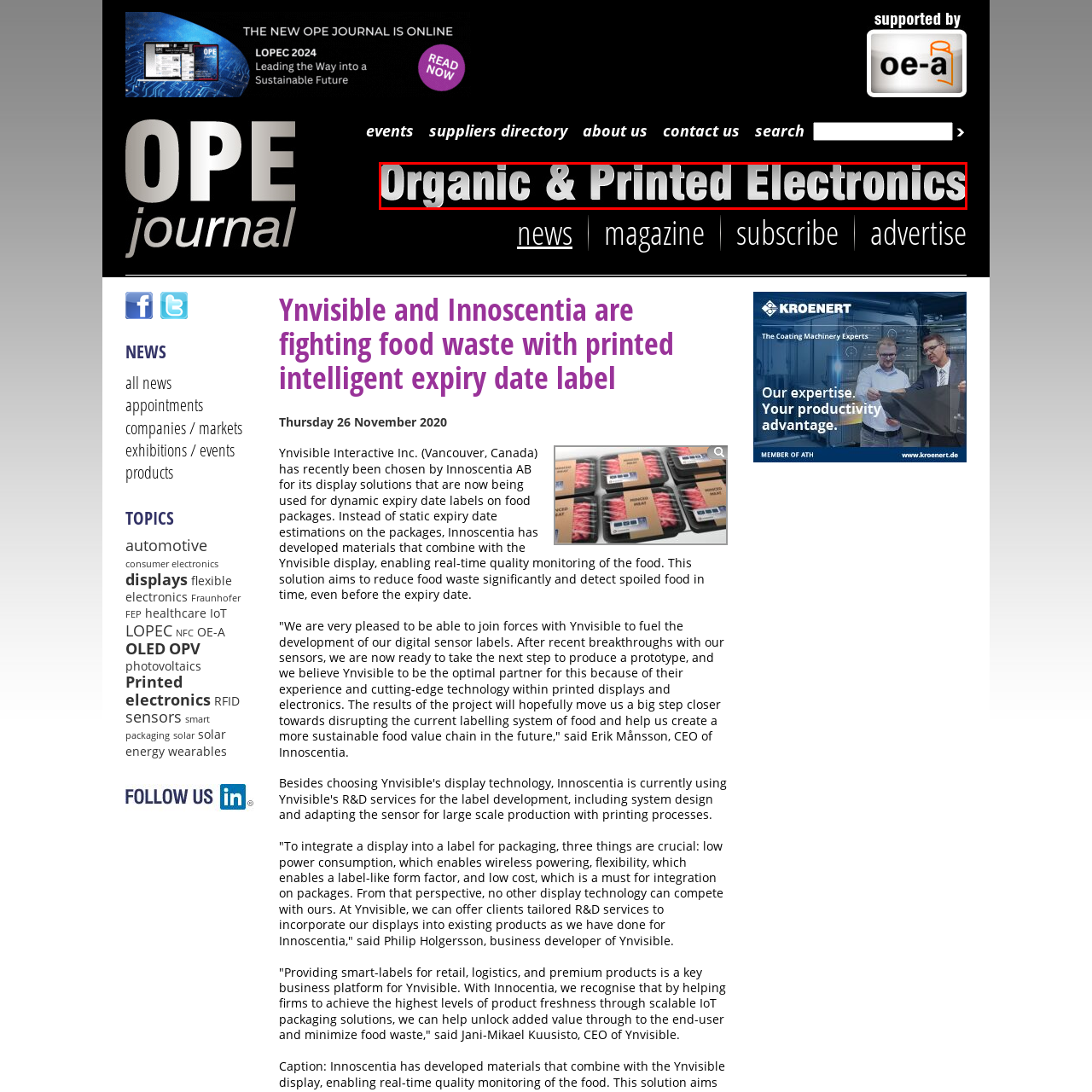Take a close look at the image outlined in red and answer the ensuing question with a single word or phrase:
What is the focus of the OPE Journal?

Advancements in organic and printed electronics